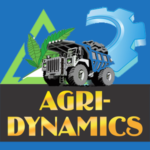Give a thorough description of the image, including any visible elements and their relationships.

The image features the logo of AGRI-DYNAMICS INC., prominently showcasing a stylized, vibrant design that reflects the company's focus on agriculture and technology. Central to the logo is a large truck, symbolizing the operational aspect of the business, along with graphical elements like gears and green leaves, which signify the integration of industrial efficiency with environmental sustainability. The background is a bold blue, creating a striking contrast with the golden letters spelling "AGRI-DYNAMICS," emphasizing the company's commitment to dynamic solutions in agricultural and resource management sectors. This visual branding encapsulates AGRI-DYNAMICS INC.'s mission to responsibly advance its endeavors within the mining industry while considering ecological integrity.